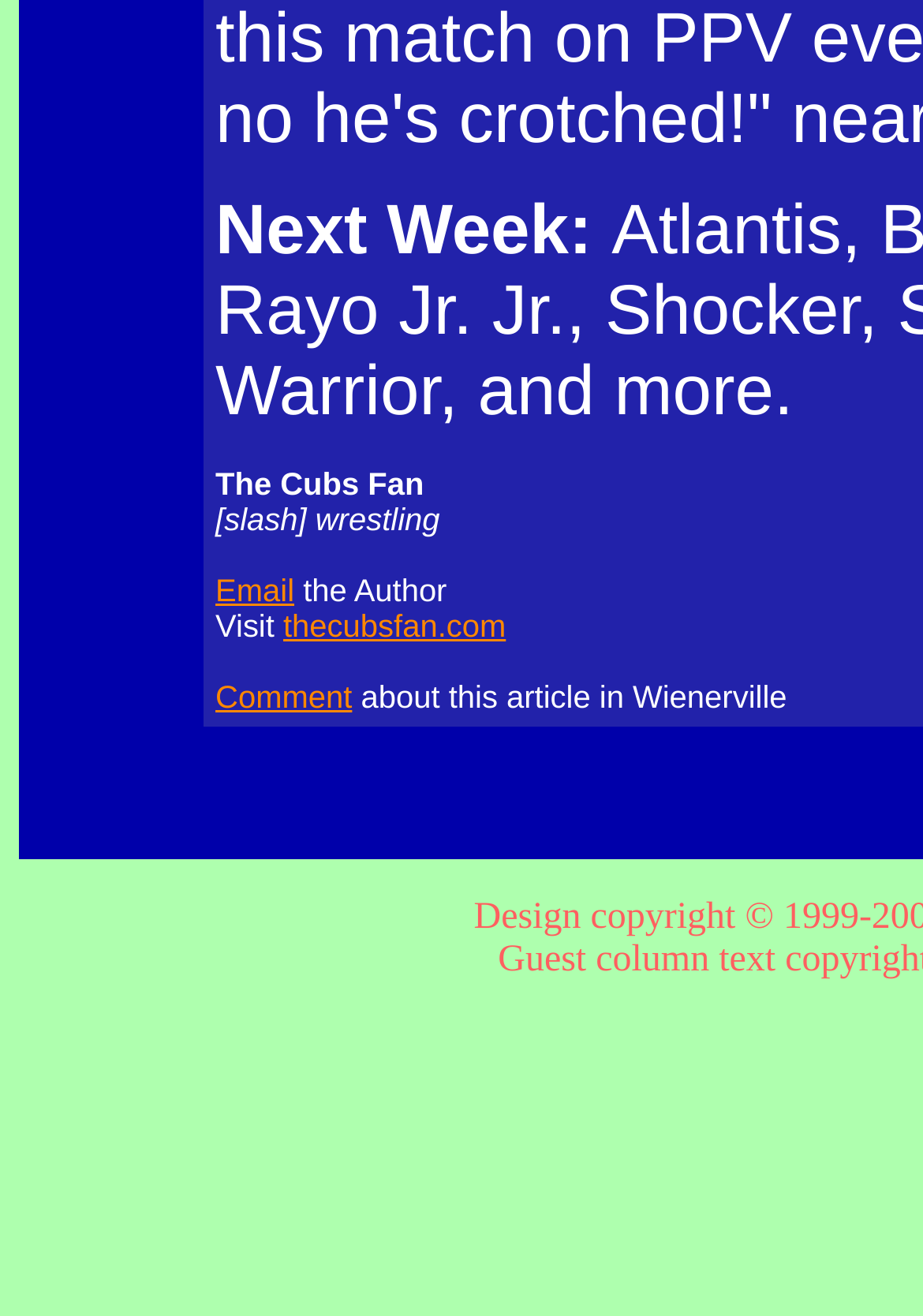Identify and provide the bounding box coordinates of the UI element described: "Email". The coordinates should be formatted as [left, top, right, bottom], with each number being a float between 0 and 1.

[0.233, 0.575, 0.463, 0.647]